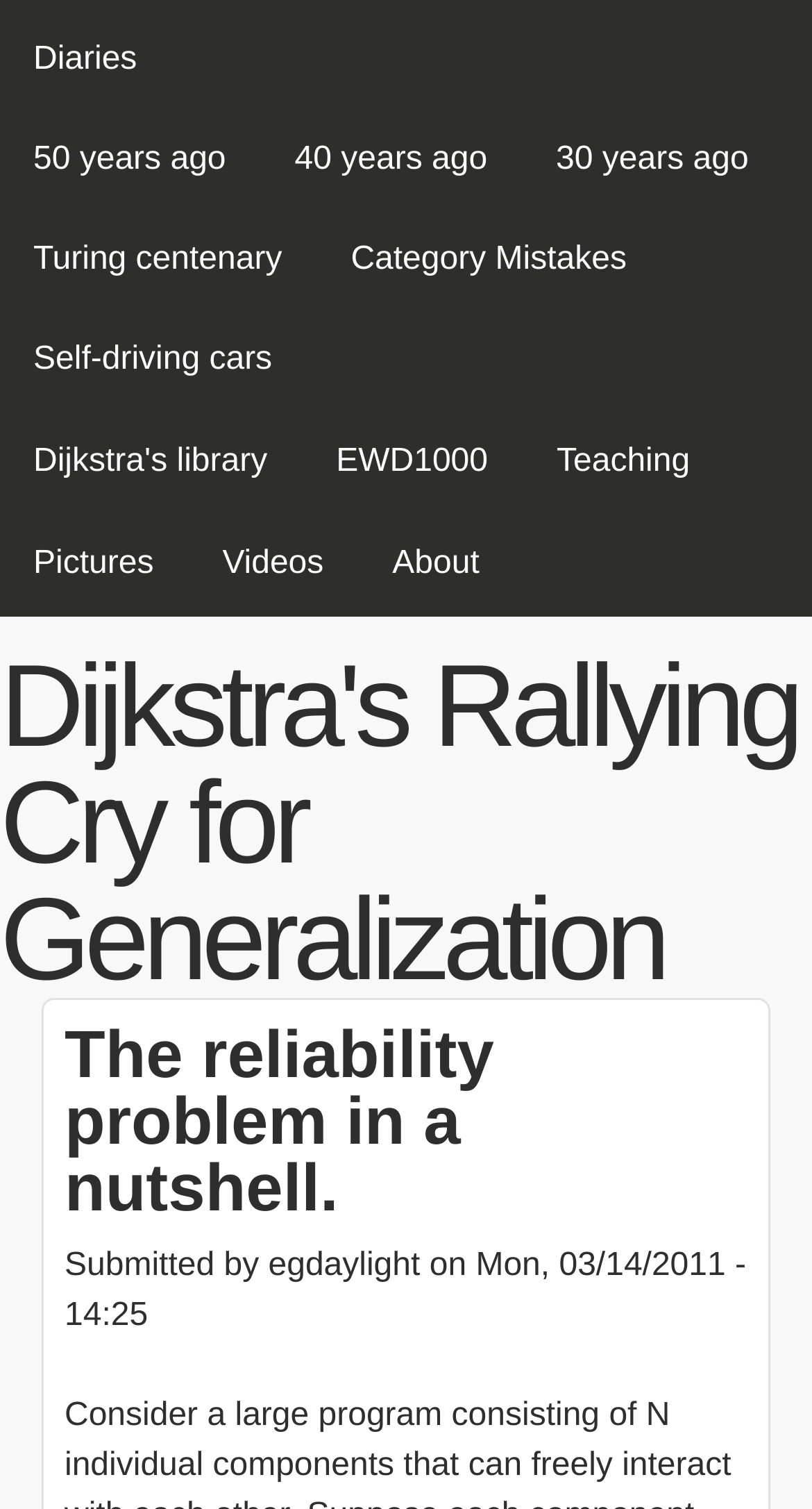Locate the bounding box of the UI element described by: "Pictures" in the given webpage screenshot.

[0.0, 0.341, 0.23, 0.407]